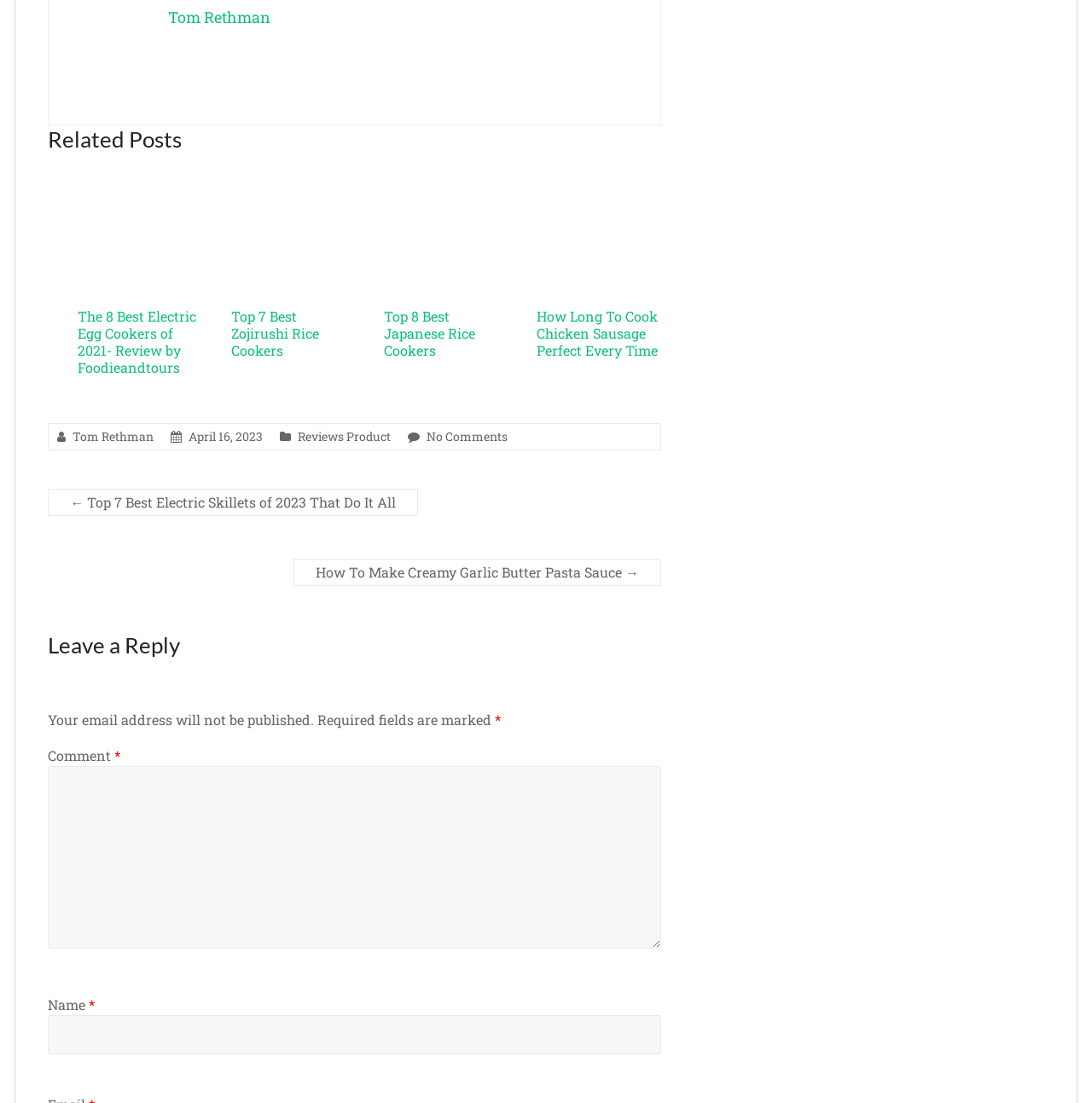Refer to the screenshot and give an in-depth answer to this question: What is the topic of the related posts?

The related posts section contains links to articles about electric egg cookers, rice cookers, and cooking chicken sausage, which suggests that the topic is related to cooking and kitchen appliances.